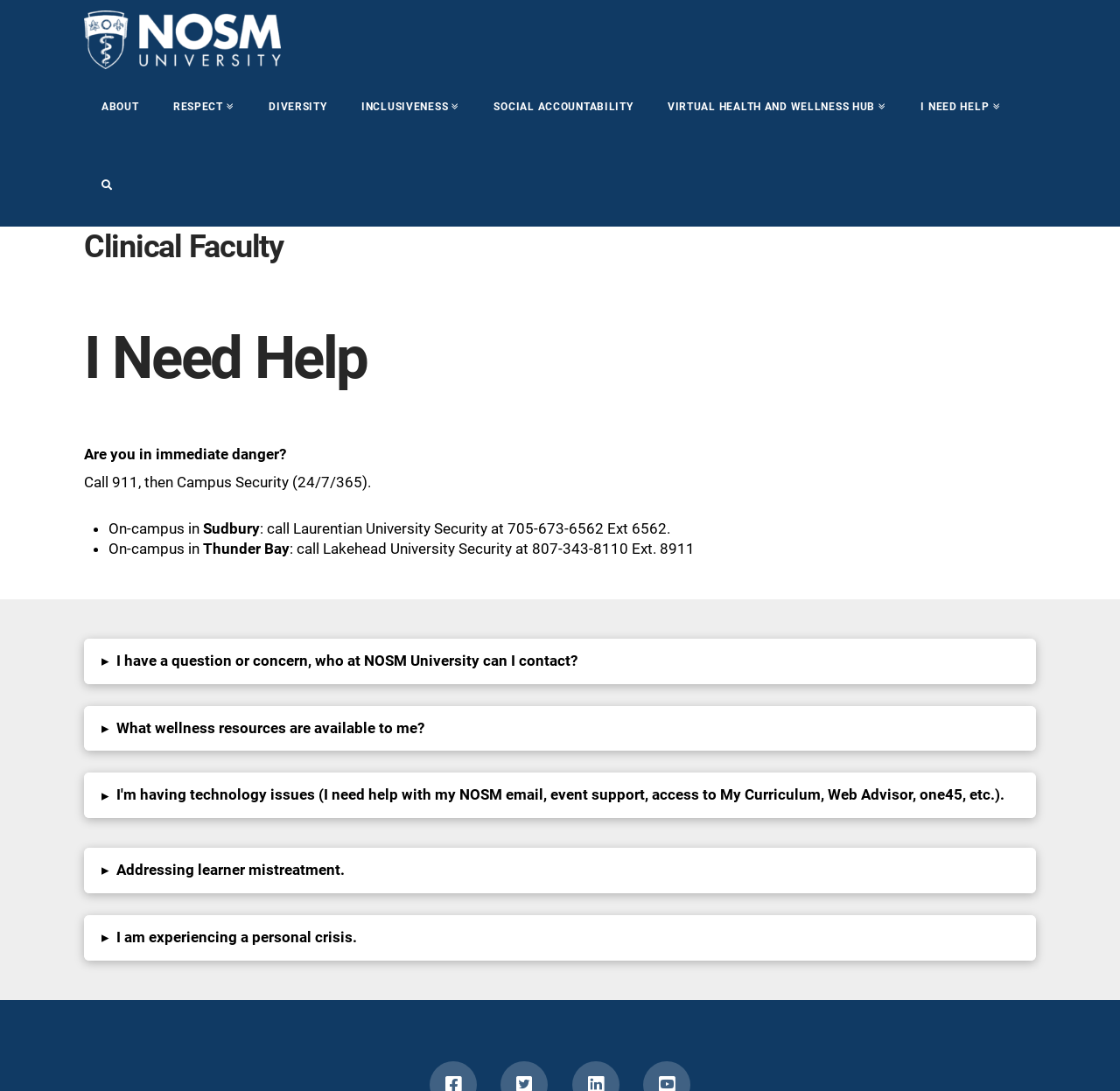Find the bounding box coordinates of the area that needs to be clicked in order to achieve the following instruction: "Click on the link 'VIRTUAL HEALTH AND WELLNESS HUB'". The coordinates should be specified as four float numbers between 0 and 1, i.e., [left, top, right, bottom].

[0.58, 0.063, 0.807, 0.135]